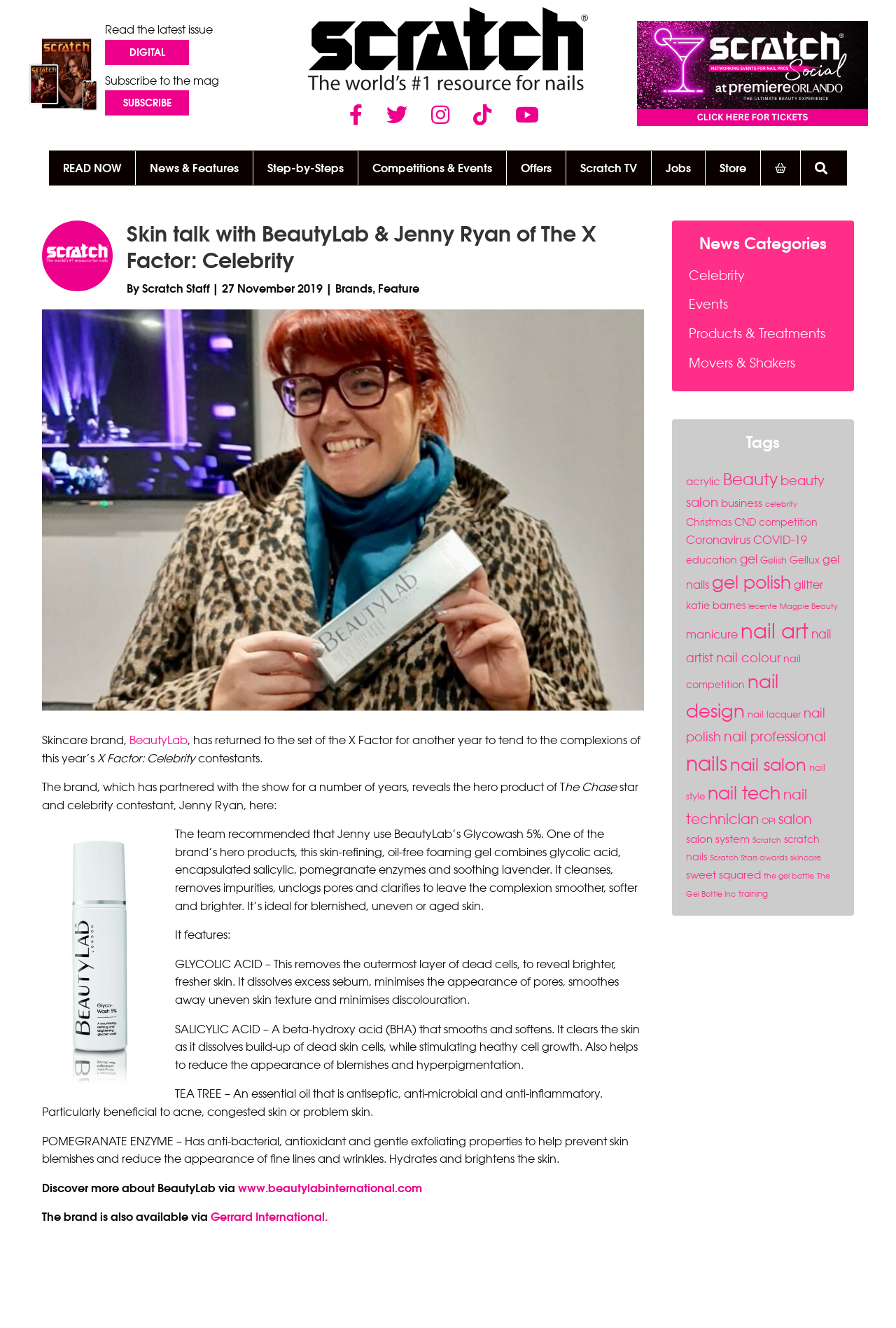Offer a thorough description of the webpage.

This webpage is about skincare brand BeautyLab and its partnership with The X Factor: Celebrity. At the top, there is a navigation menu with links to "READ NOW", "News & Features", "Step-by-Steps", and other categories. Below the menu, there is a Scratch logo and a search bar.

The main content of the page is an article about BeautyLab's skincare products and their use by celebrity contestant Jenny Ryan on The X Factor: Celebrity. The article includes a heading "Skin talk with BeautyLab & Jenny Ryan of The X Factor: Celebrity" and a subheading "By Scratch Staff | 27 November 2019 | Brands, Feature". There is an image of Jenny Ryan and a description of BeautyLab's hero product, Glycowash 5%, which is a skin-refining, oil-free foaming gel that combines glycolic acid, encapsulated salicylic, pomegranate enzymes, and soothing lavender.

The article also lists the benefits of the product's ingredients, including glycolic acid, salicylic acid, tea tree, and pomegranate enzyme. Additionally, there are links to BeautyLab's website and Gerrard International, where the brand's products are available.

On the right side of the page, there are two sections: "News Categories" and "Tags". The "News Categories" section has links to categories such as "Celebrity", "Events", and "Products & Treatments". The "Tags" section has links to various tags, including "acrylic", "Beauty", "beauty salon", and "nail art", each with a number of items associated with it.

At the bottom of the page, there is a Scratch logo and a link to the magazine's digital edition.